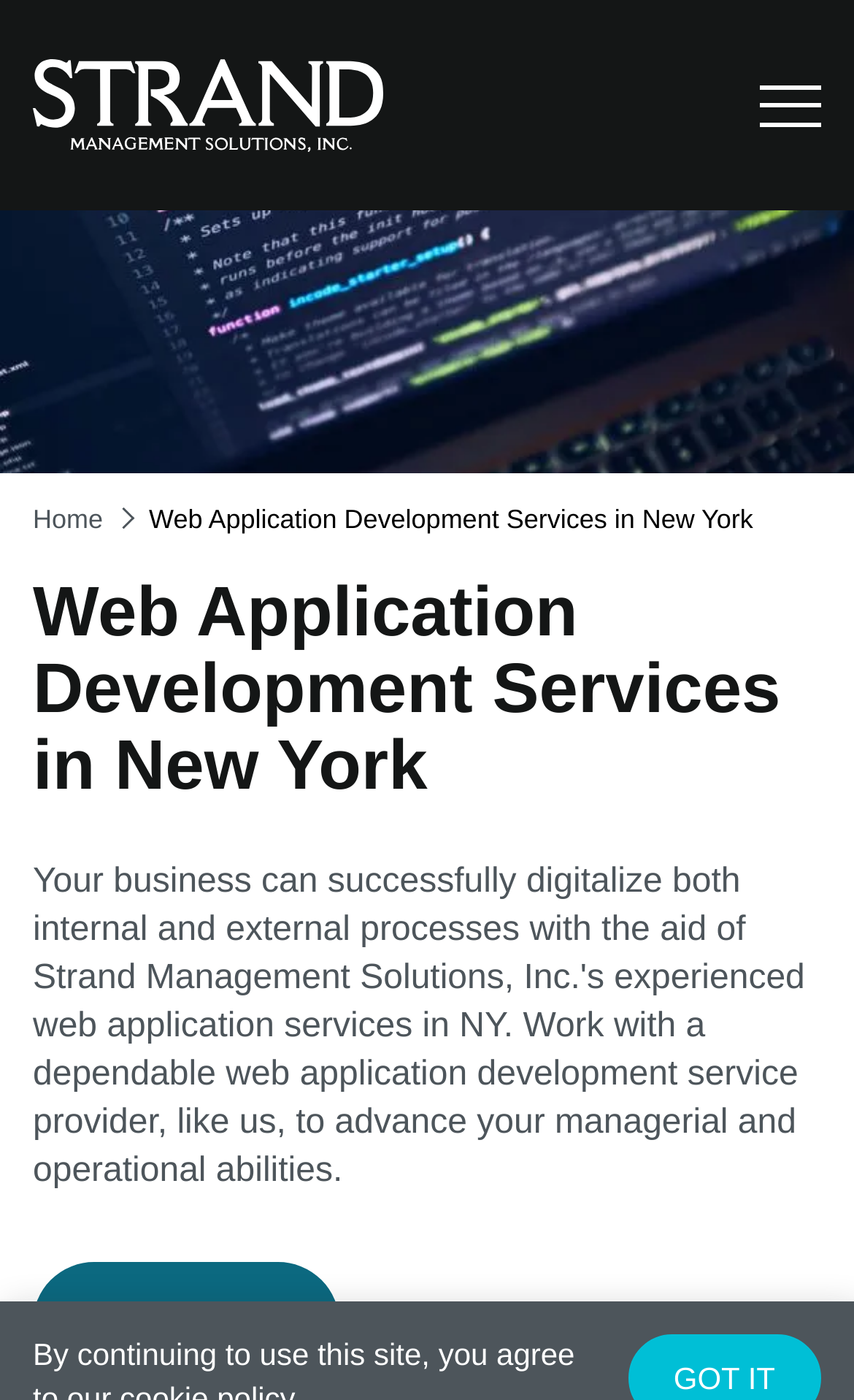Find the bounding box of the web element that fits this description: "Get in touch".

[0.038, 0.901, 0.397, 0.989]